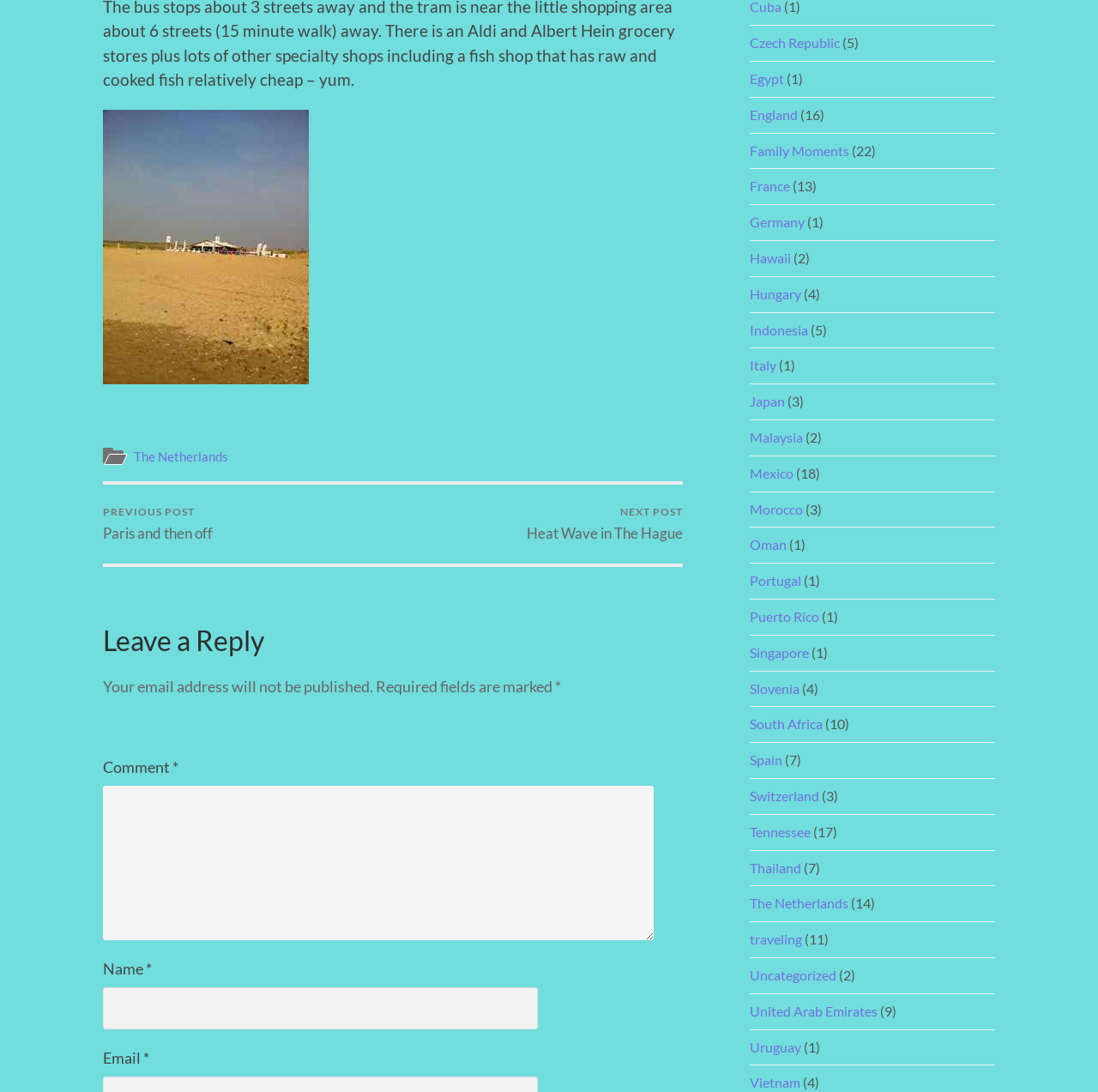Given the description of the UI element: "Malaysia", predict the bounding box coordinates in the form of [left, top, right, bottom], with each value being a float between 0 and 1.

[0.683, 0.393, 0.731, 0.408]